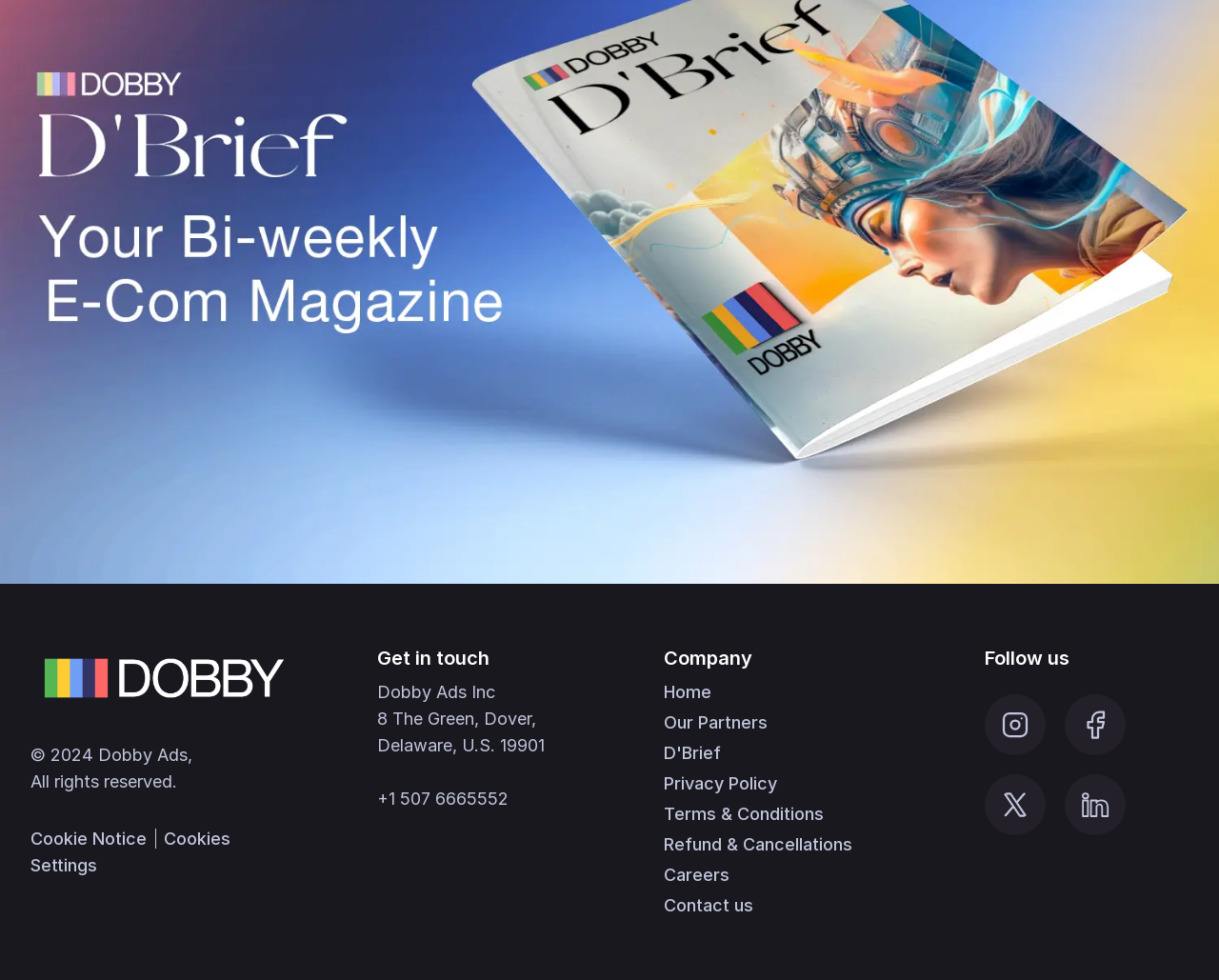Please specify the bounding box coordinates in the format (top-left x, top-left y, bottom-right x, bottom-right y), with all values as floating point numbers between 0 and 1. Identify the bounding box of the UI element described by: +1 507 6665552

[0.309, 0.804, 0.417, 0.825]